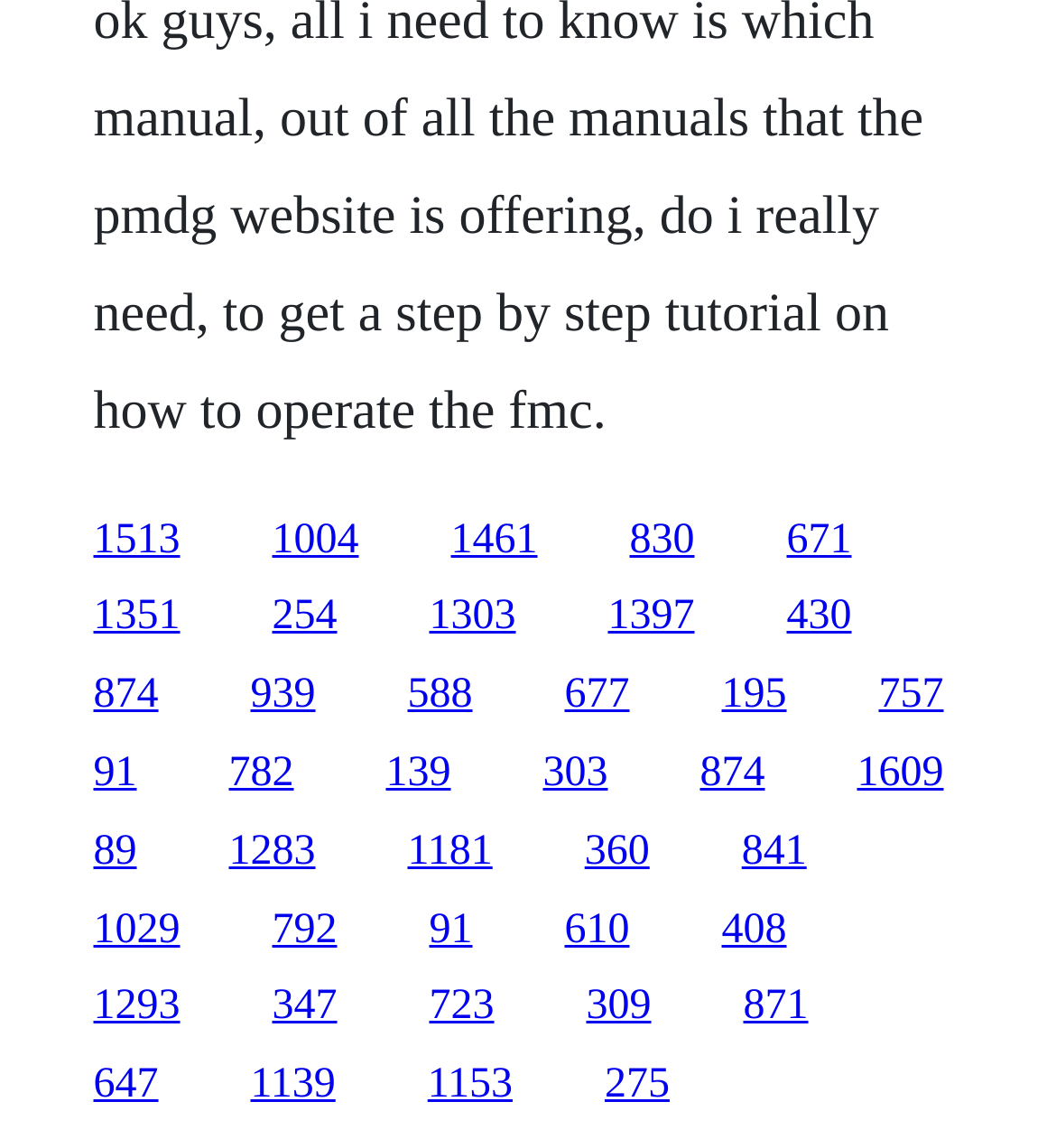Pinpoint the bounding box coordinates of the area that must be clicked to complete this instruction: "visit the third link".

[0.427, 0.45, 0.509, 0.49]